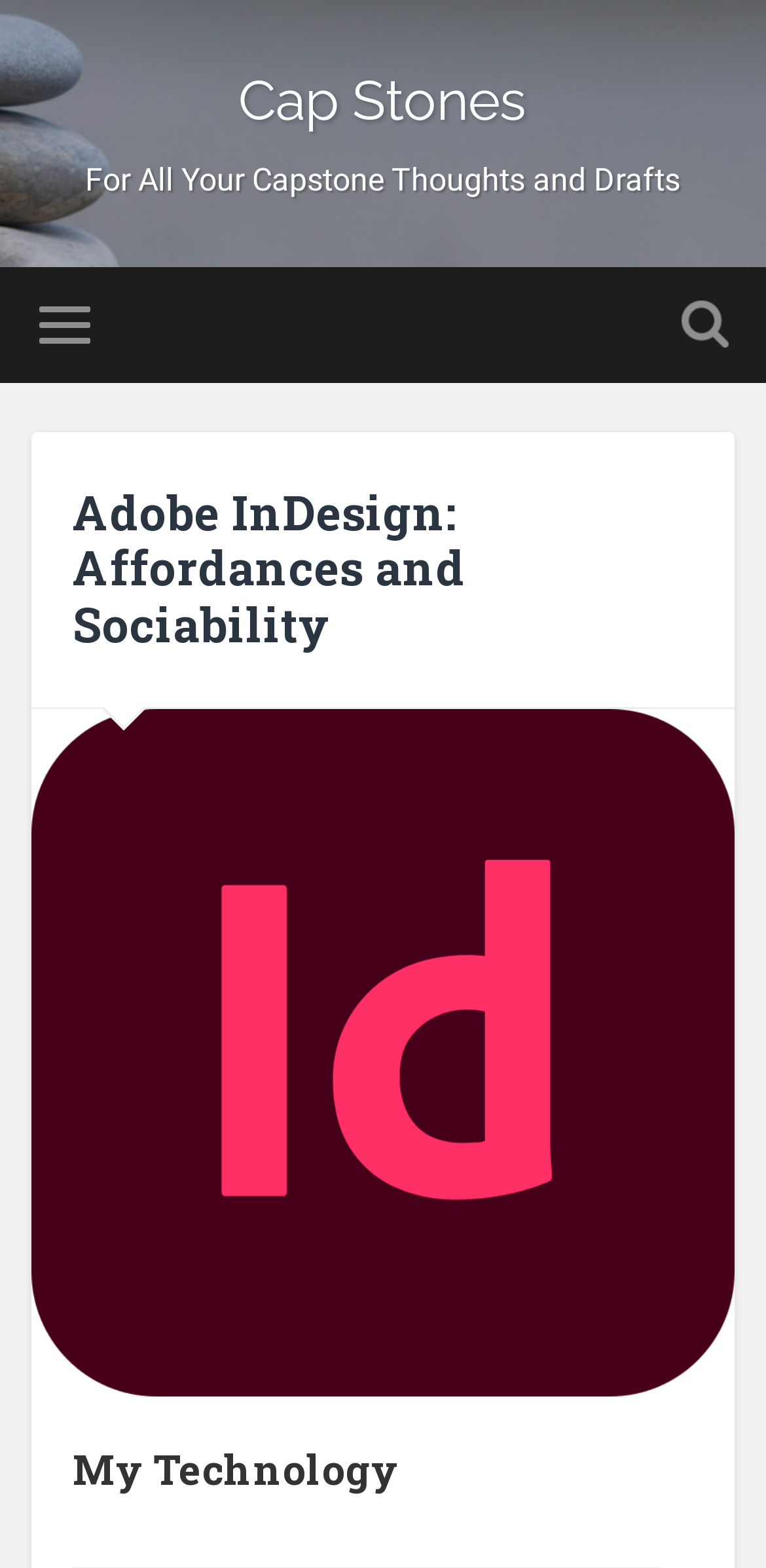Review the image closely and give a comprehensive answer to the question: What is the topic related to in the middle section?

I analyzed the heading element 'Adobe InDesign: Affordances and Sociability' and its child link element 'Adobe InDesign: Affordances and Sociability', which suggests that the topic related to in the middle section is Adobe InDesign.